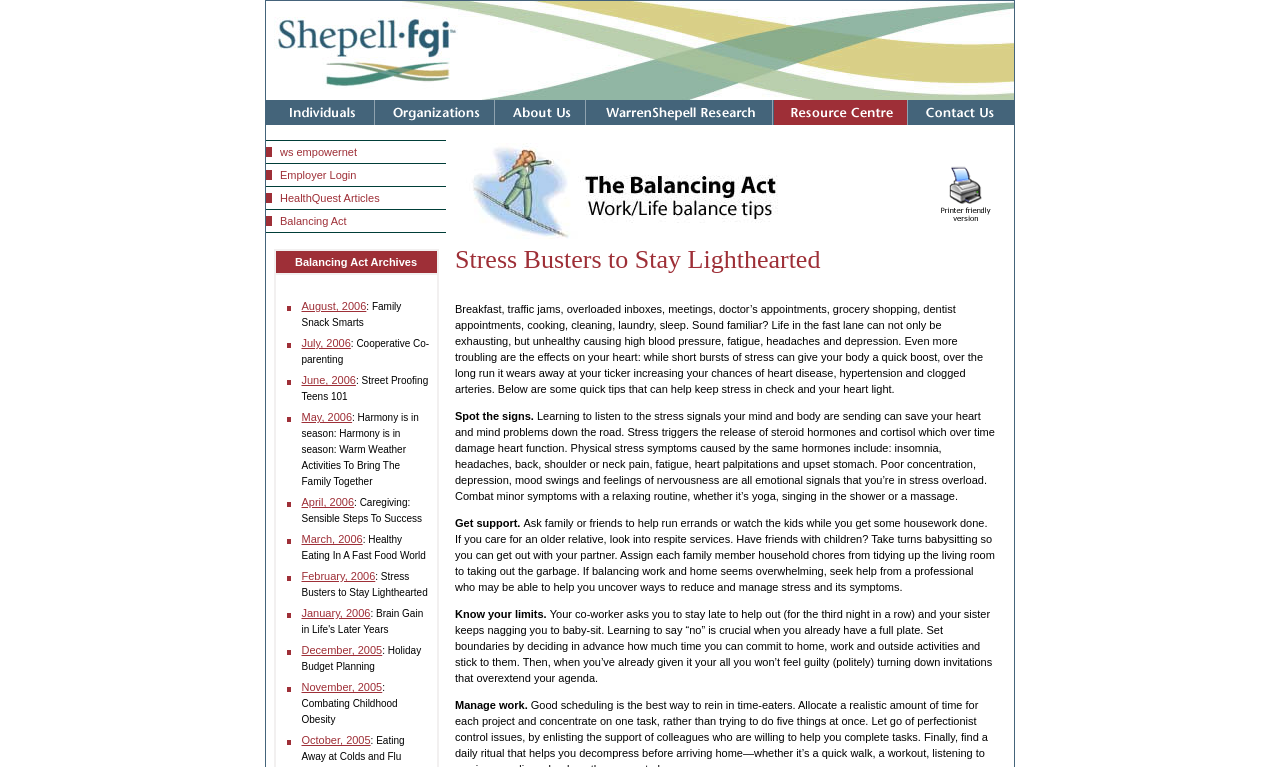Show the bounding box coordinates for the HTML element as described: "alt="WarrenShepell Research Group" name="tab_research"".

[0.458, 0.15, 0.604, 0.166]